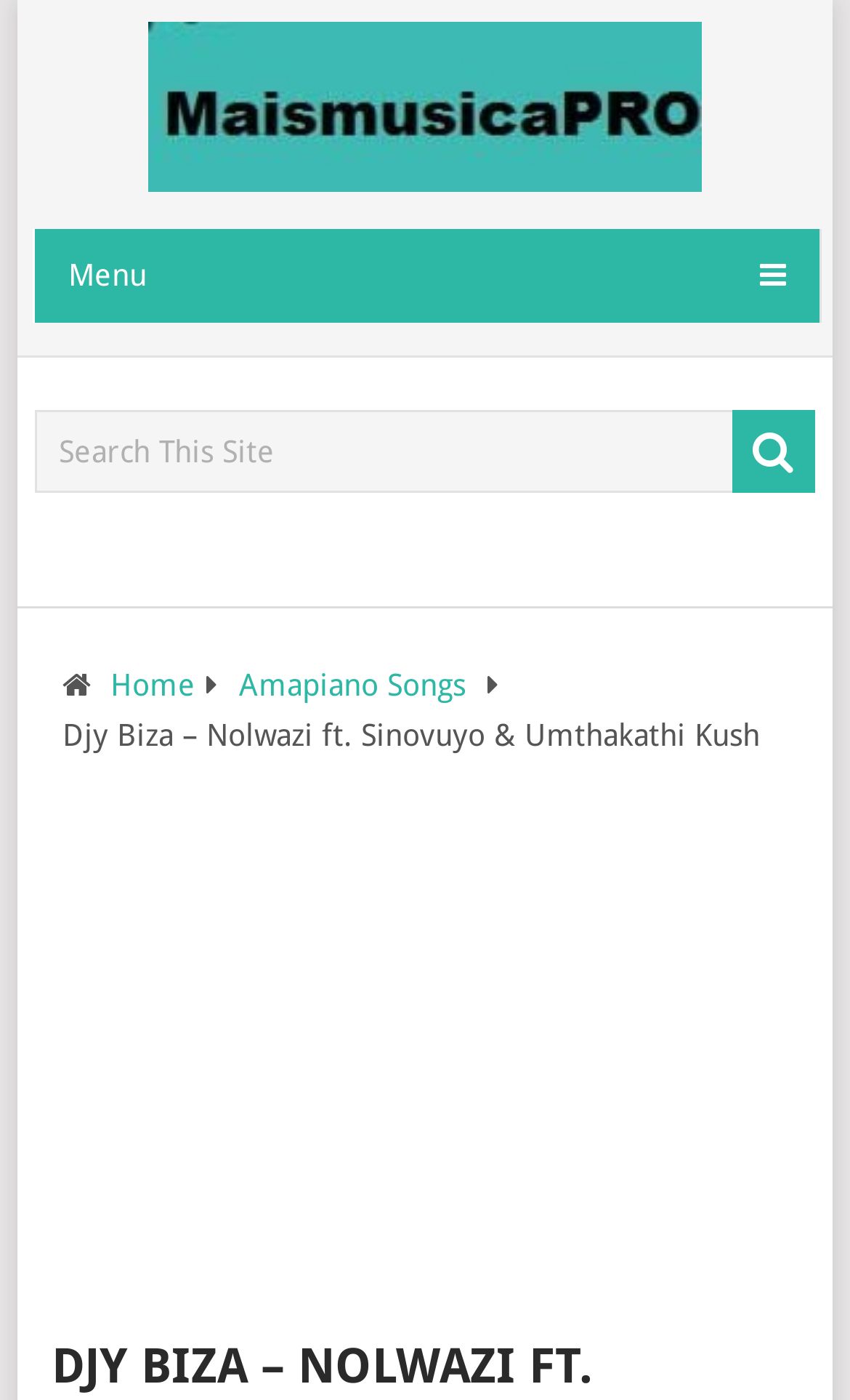Respond with a single word or phrase:
What is the name of the website?

Maismusica PRO